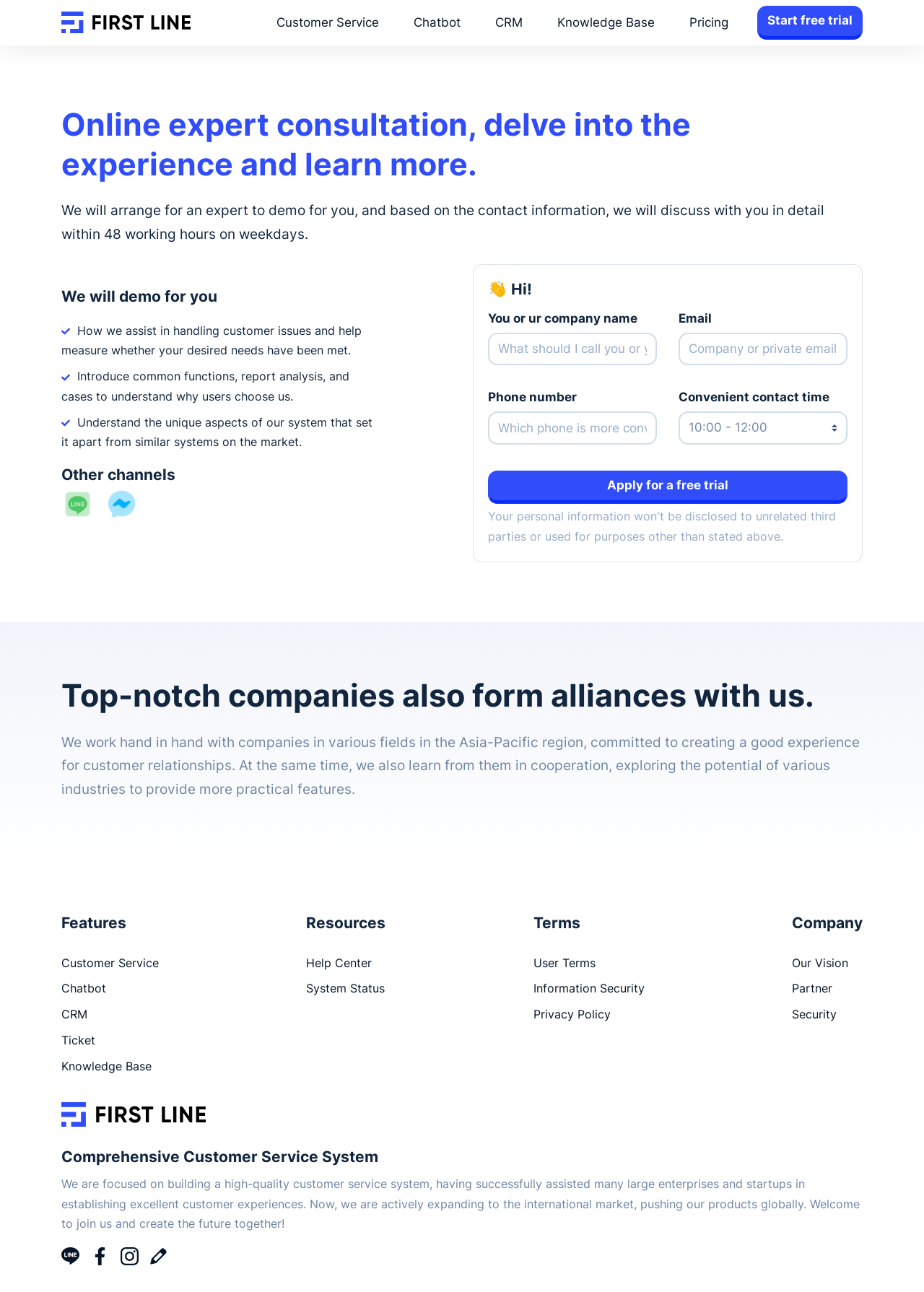Determine the bounding box for the HTML element described here: "aria-label="line official account"". The coordinates should be given as [left, top, right, bottom] with each number being a float between 0 and 1.

[0.066, 0.964, 0.086, 0.98]